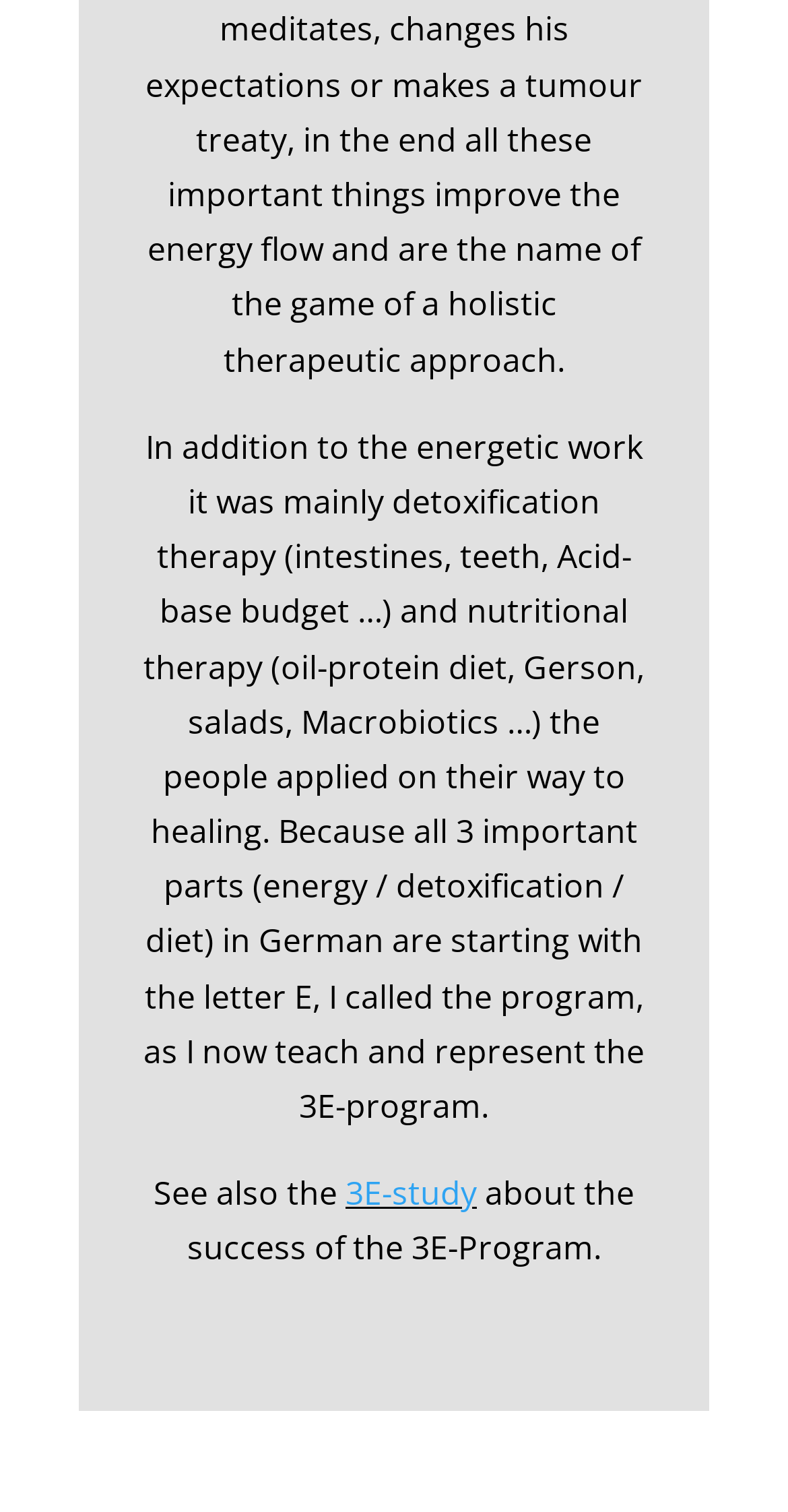Given the description of the UI element: "Assessor", predict the bounding box coordinates in the form of [left, top, right, bottom], with each value being a float between 0 and 1.

None